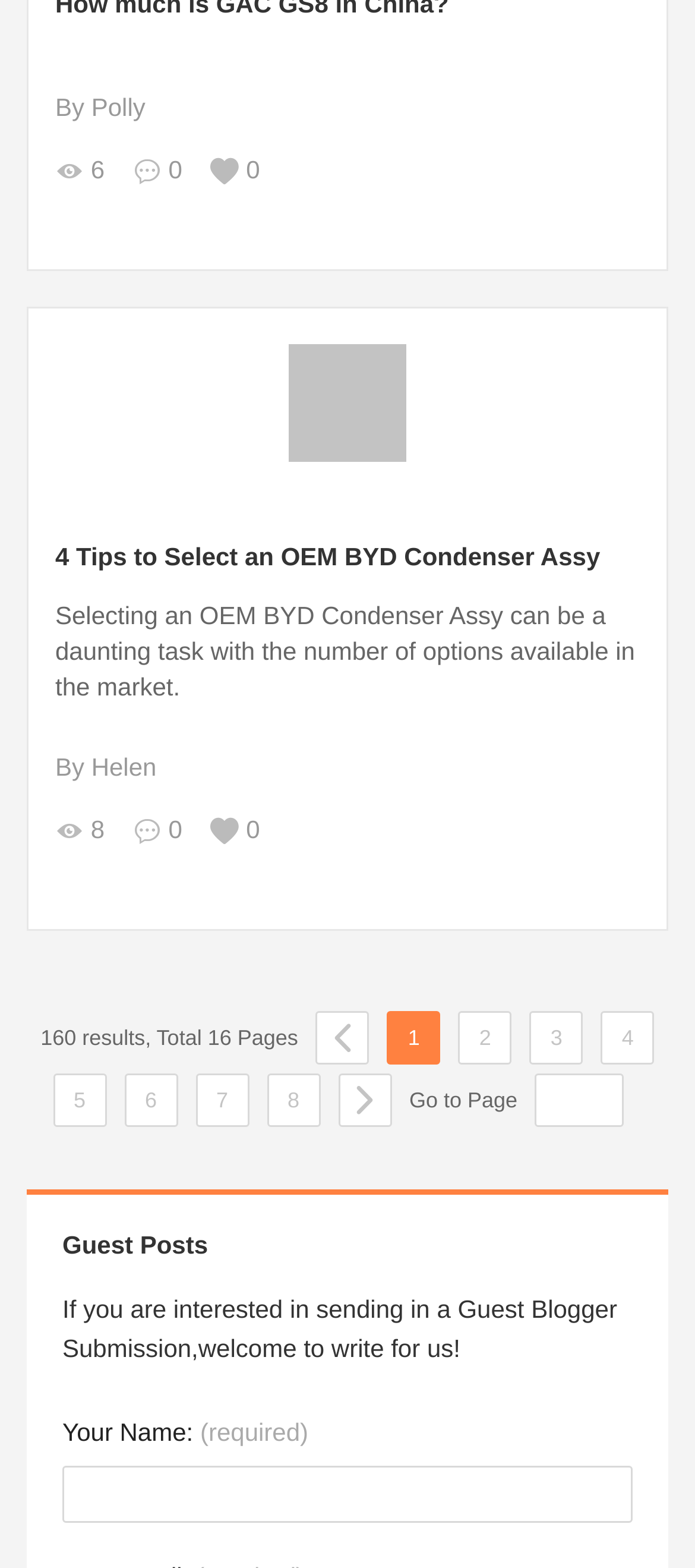Determine the bounding box coordinates of the clickable area required to perform the following instruction: "Go to page 2". The coordinates should be represented as four float numbers between 0 and 1: [left, top, right, bottom].

[0.66, 0.645, 0.737, 0.679]